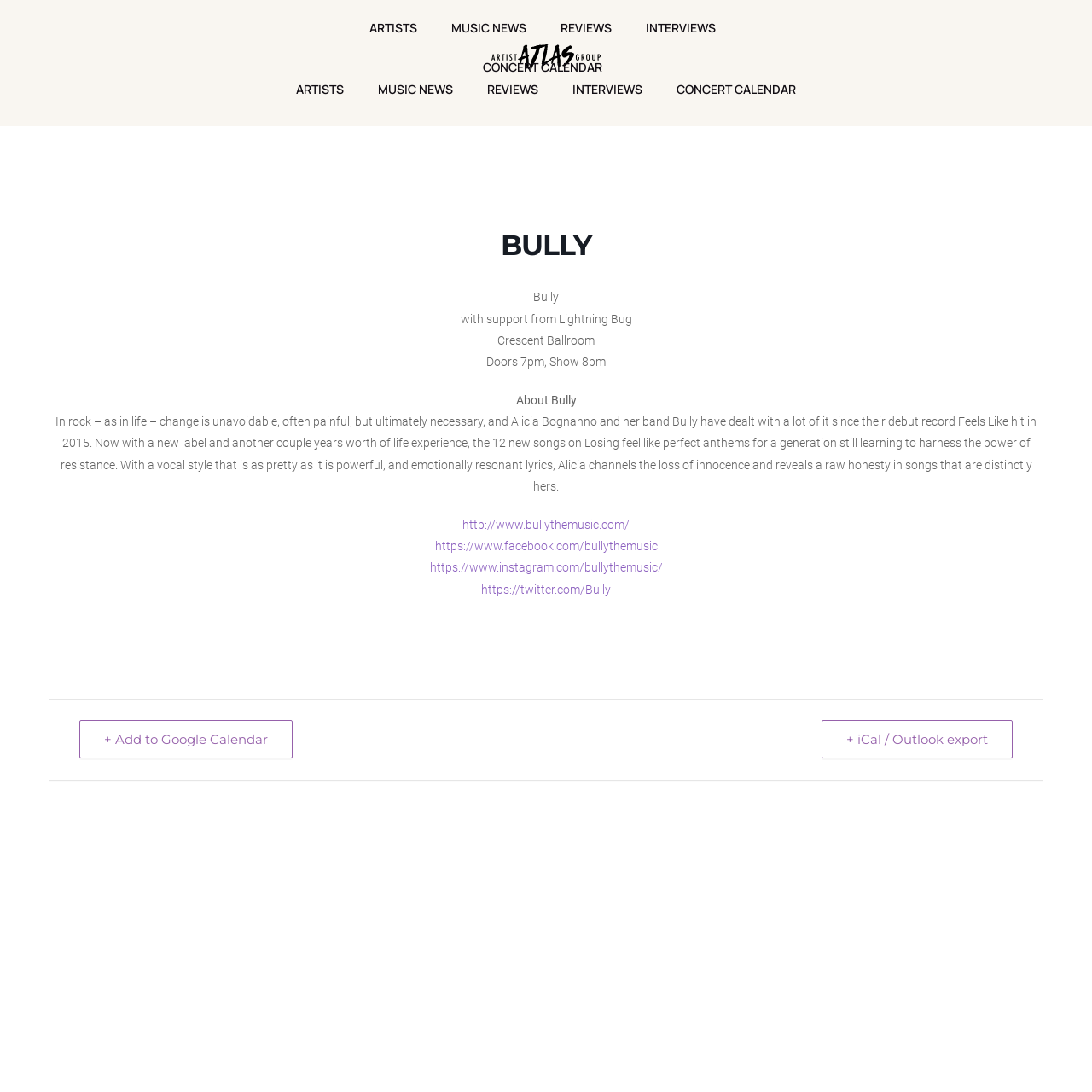Please specify the bounding box coordinates for the clickable region that will help you carry out the instruction: "Add event to Google Calendar".

[0.073, 0.659, 0.268, 0.694]